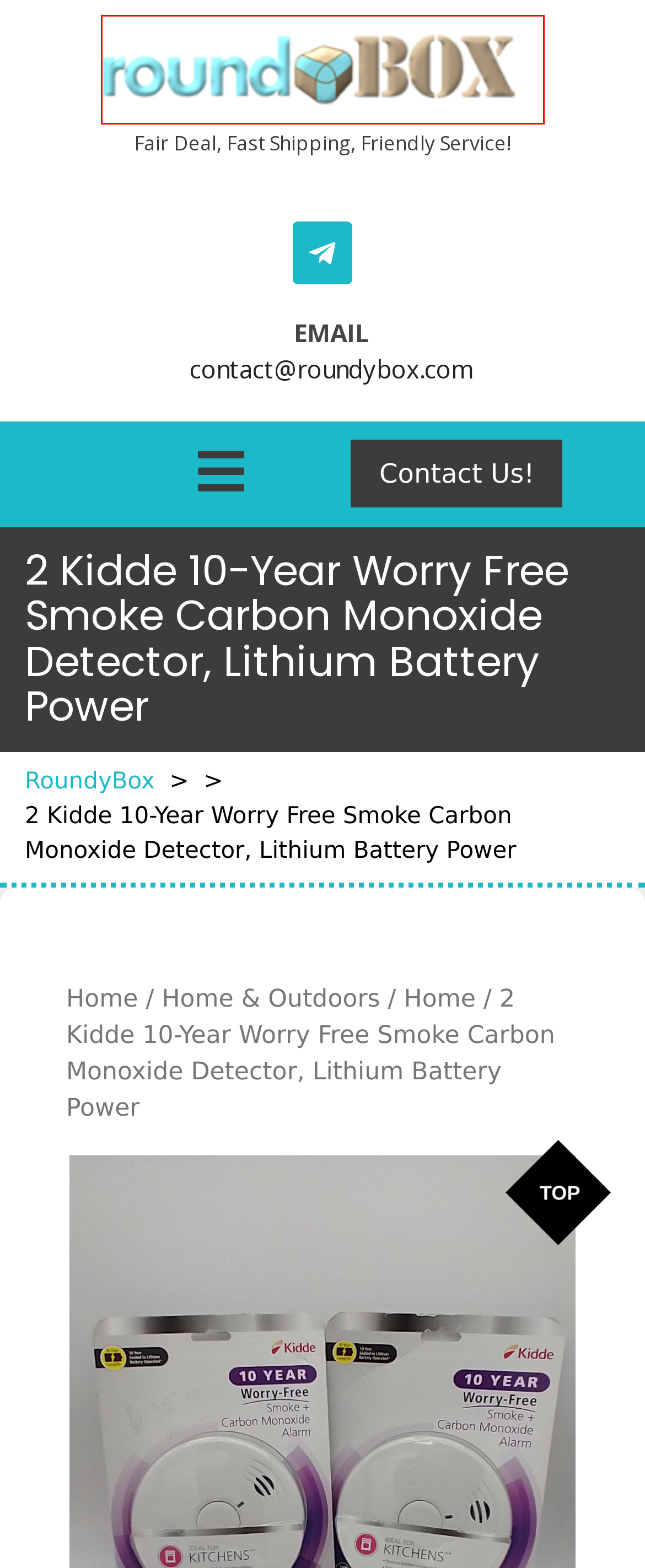Examine the screenshot of a webpage with a red bounding box around a UI element. Select the most accurate webpage description that corresponds to the new page after clicking the highlighted element. Here are the choices:
A. Privacy Policy - RoundyBox
B. Home - RoundyBox
C. Breakers - RoundyBox
D. Best Responsive Free Business WordPress Theme for Corporates
E. Radios & Accessories - RoundyBox
F. Shop - RoundyBox
G. Home & Outdoors - RoundyBox
H. Contact - RoundyBox

F